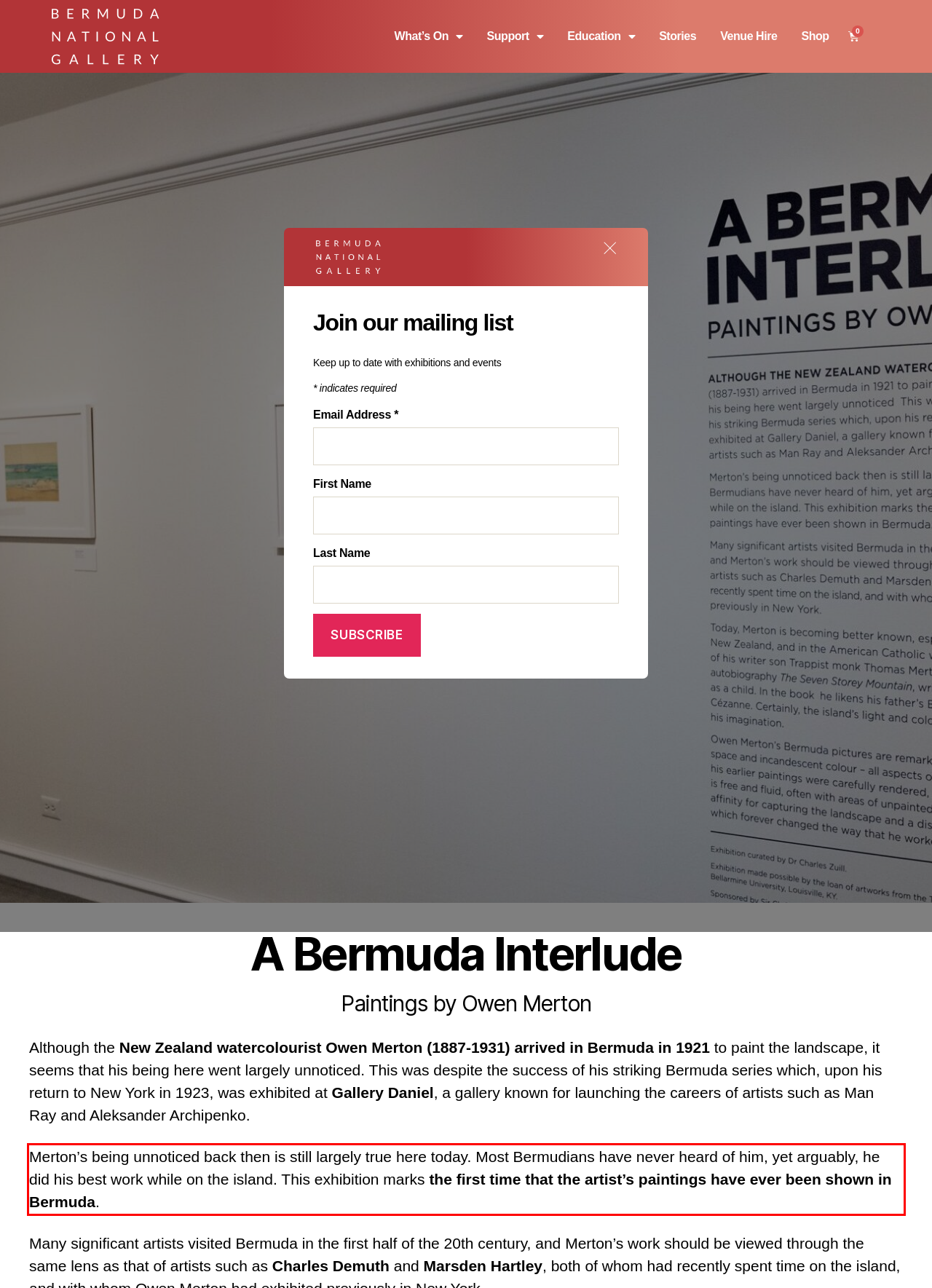Given a screenshot of a webpage, locate the red bounding box and extract the text it encloses.

Merton’s being unnoticed back then is still largely true here today. Most Bermudians have never heard of him, yet arguably, he did his best work while on the island. This exhibition marks the first time that the artist’s paintings have ever been shown in Bermuda.